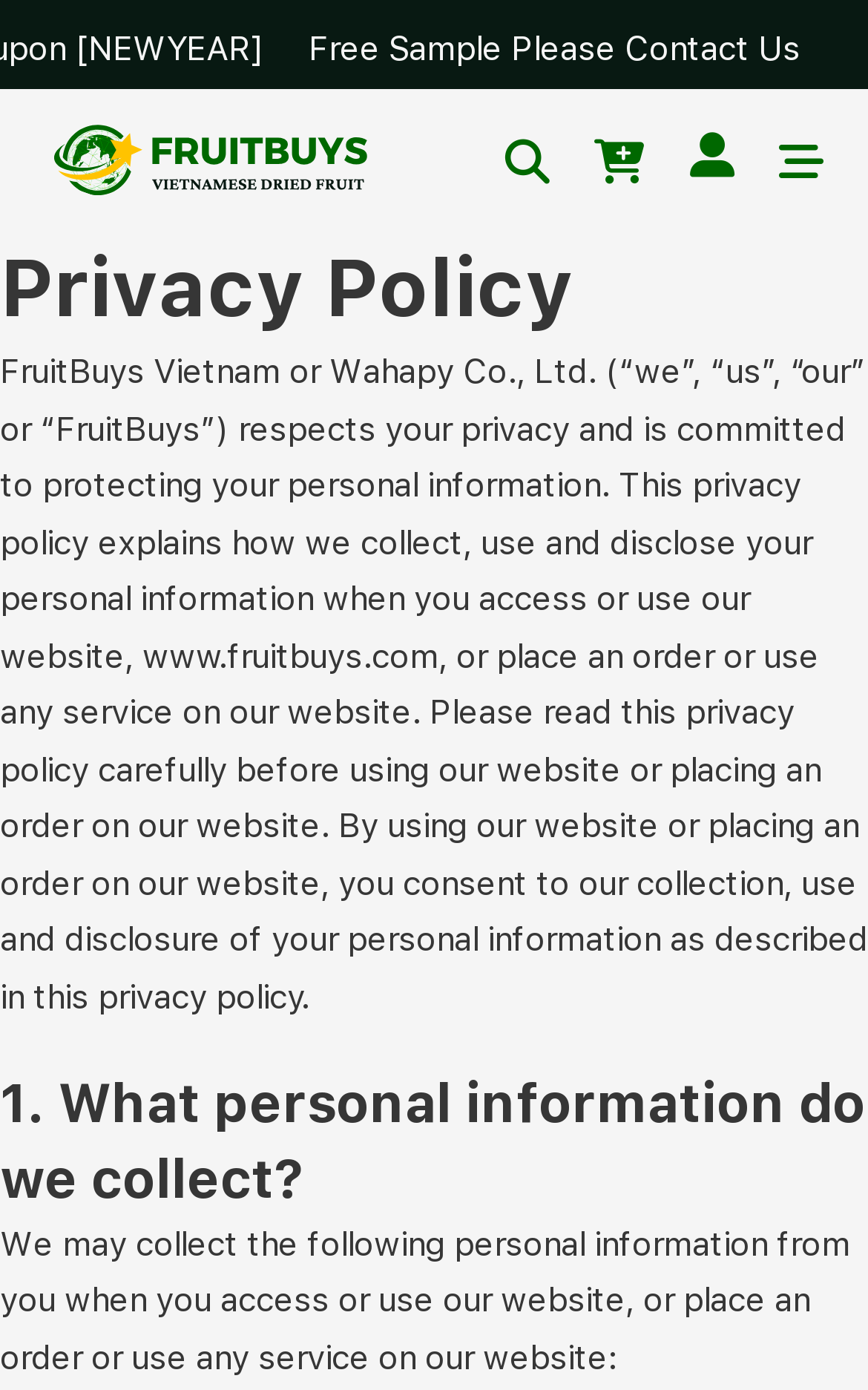Based on the image, please respond to the question with as much detail as possible:
What is the name of the company?

The name of the company can be found in the top-left corner of the webpage, where it is written as 'FruitBuys Vietnam' in a link format.